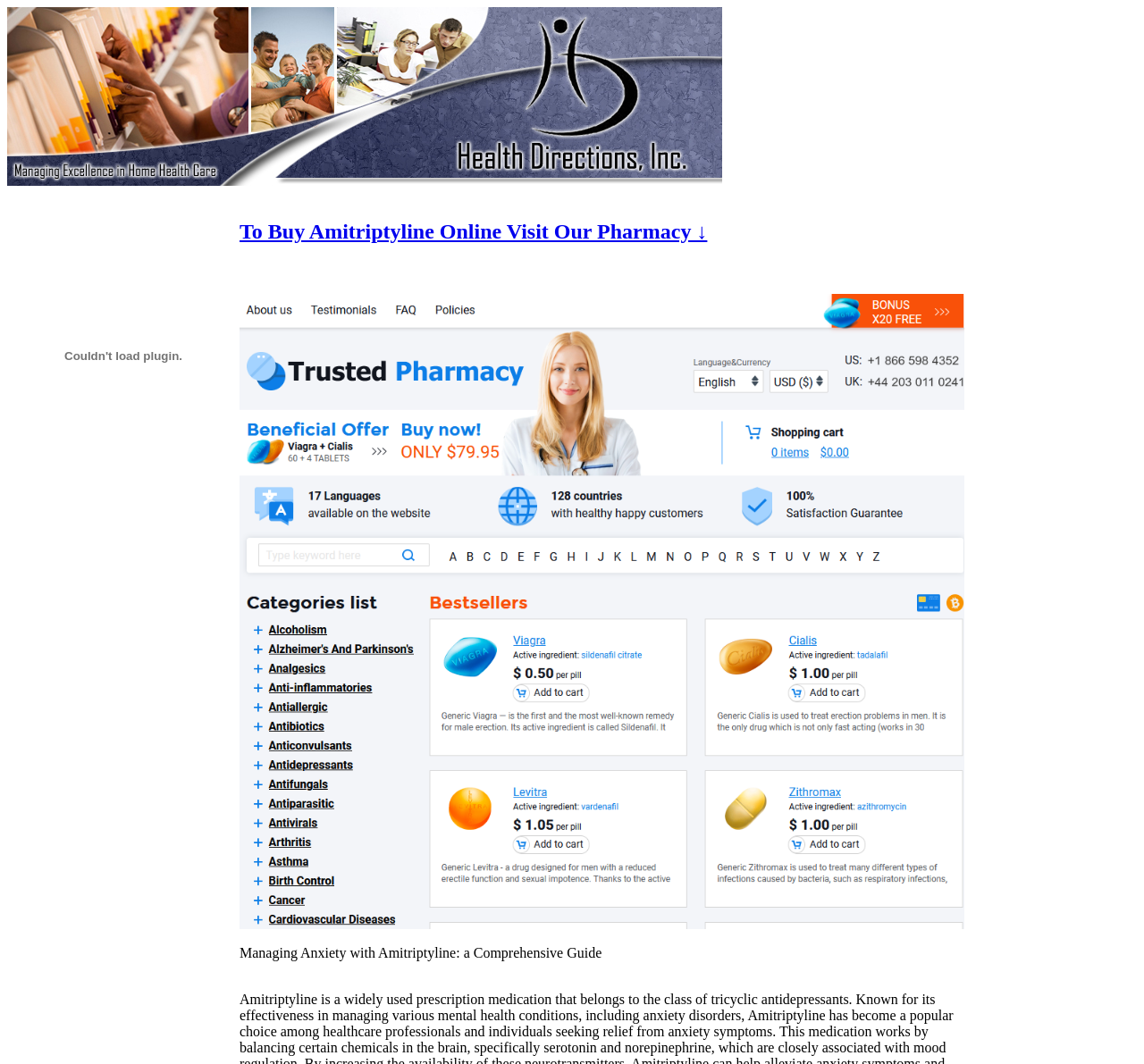What is the state of the PluginObject?
Refer to the image and respond with a one-word or short-phrase answer.

Disabled